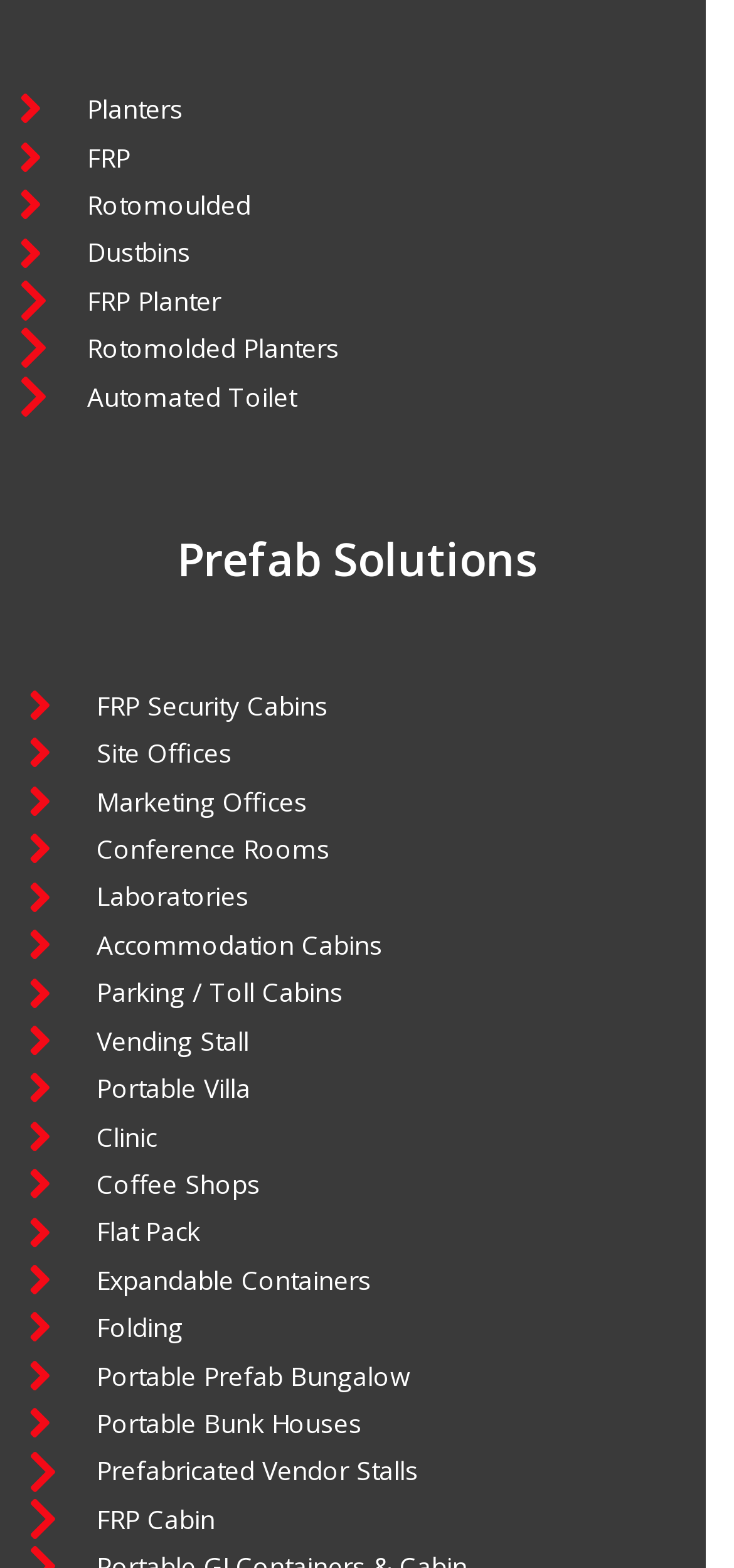Determine the bounding box for the UI element as described: "Portable Prefab Bungalow". The coordinates should be represented as four float numbers between 0 and 1, formatted as [left, top, right, bottom].

[0.038, 0.862, 0.936, 0.892]